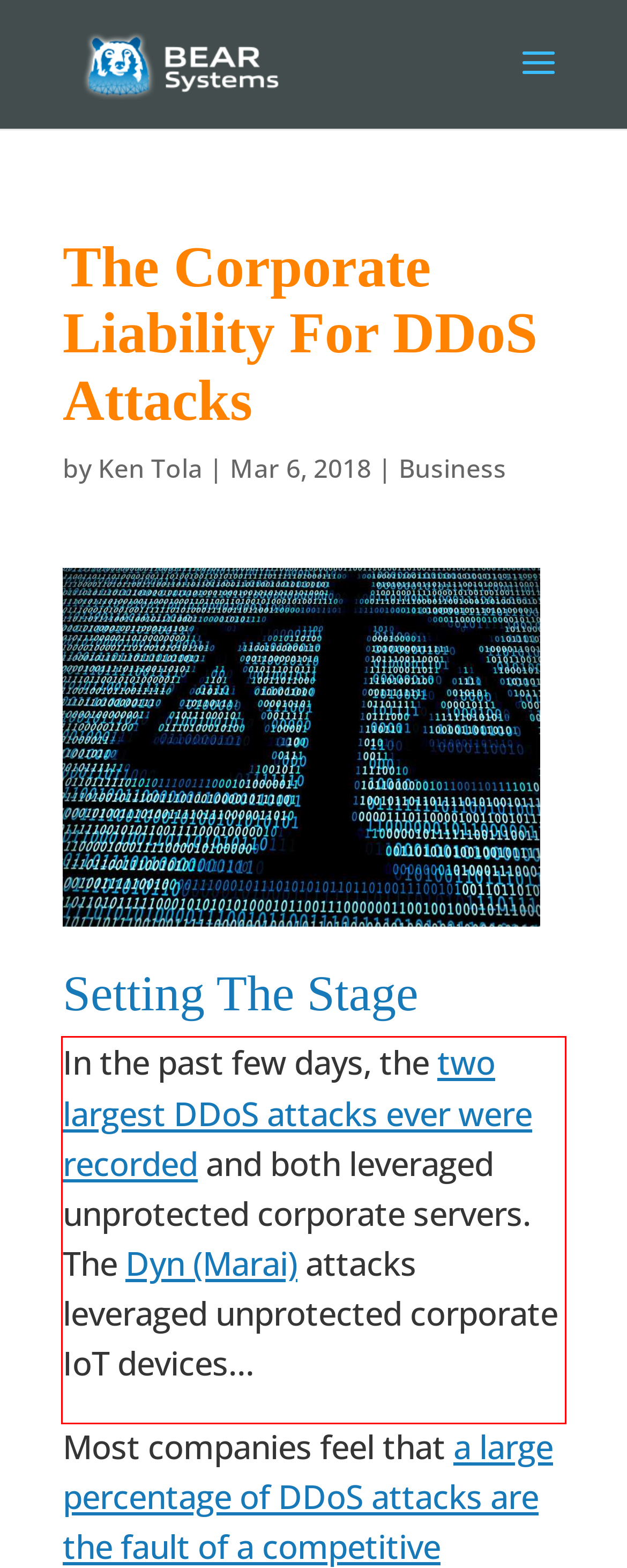Please analyze the screenshot of a webpage and extract the text content within the red bounding box using OCR.

In the past few days, the two largest DDoS attacks ever were recorded and both leveraged unprotected corporate servers. The Dyn (Marai) attacks leveraged unprotected corporate IoT devices…